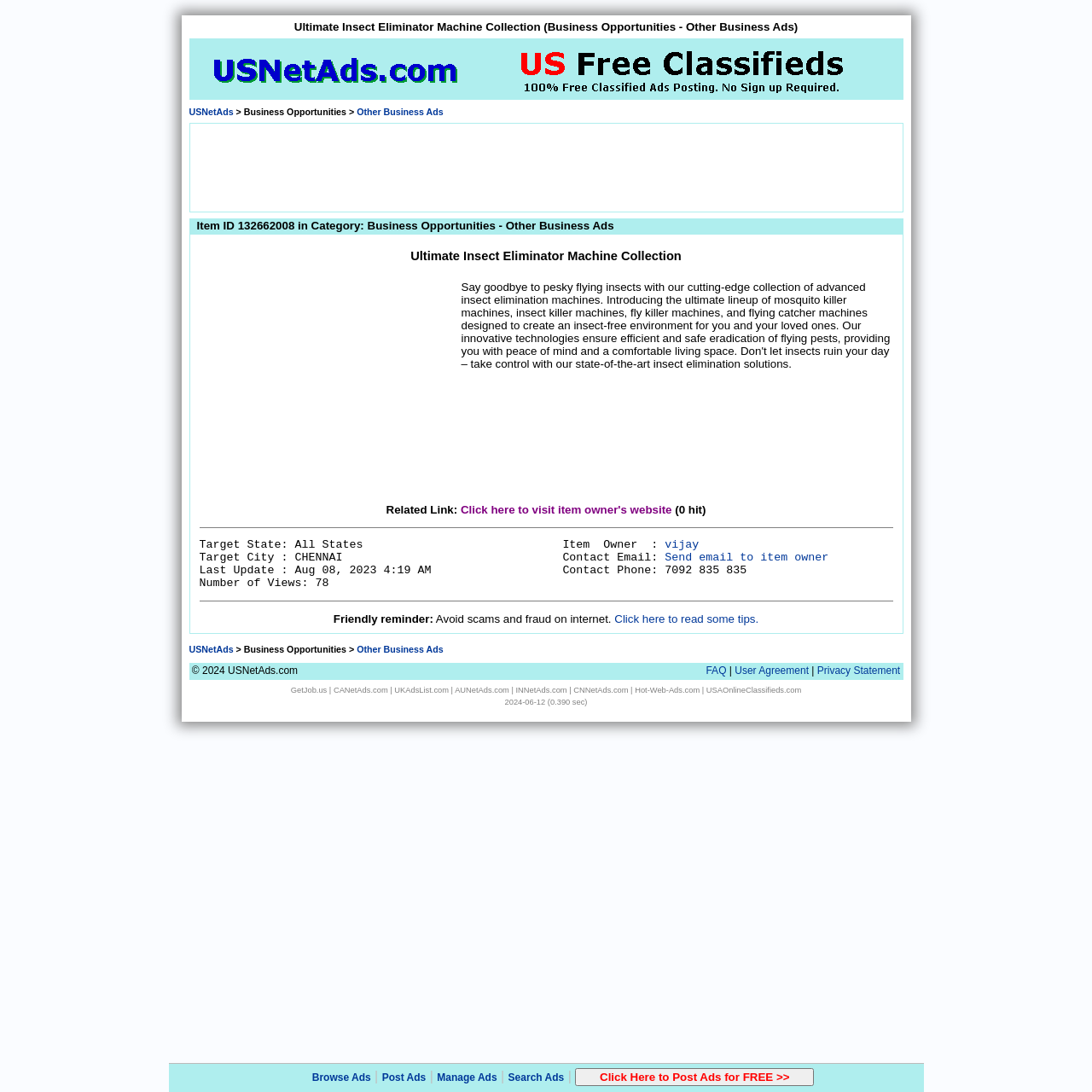Please answer the following question using a single word or phrase: 
What is the purpose of the insect elimination machines?

to create an insect-free environment